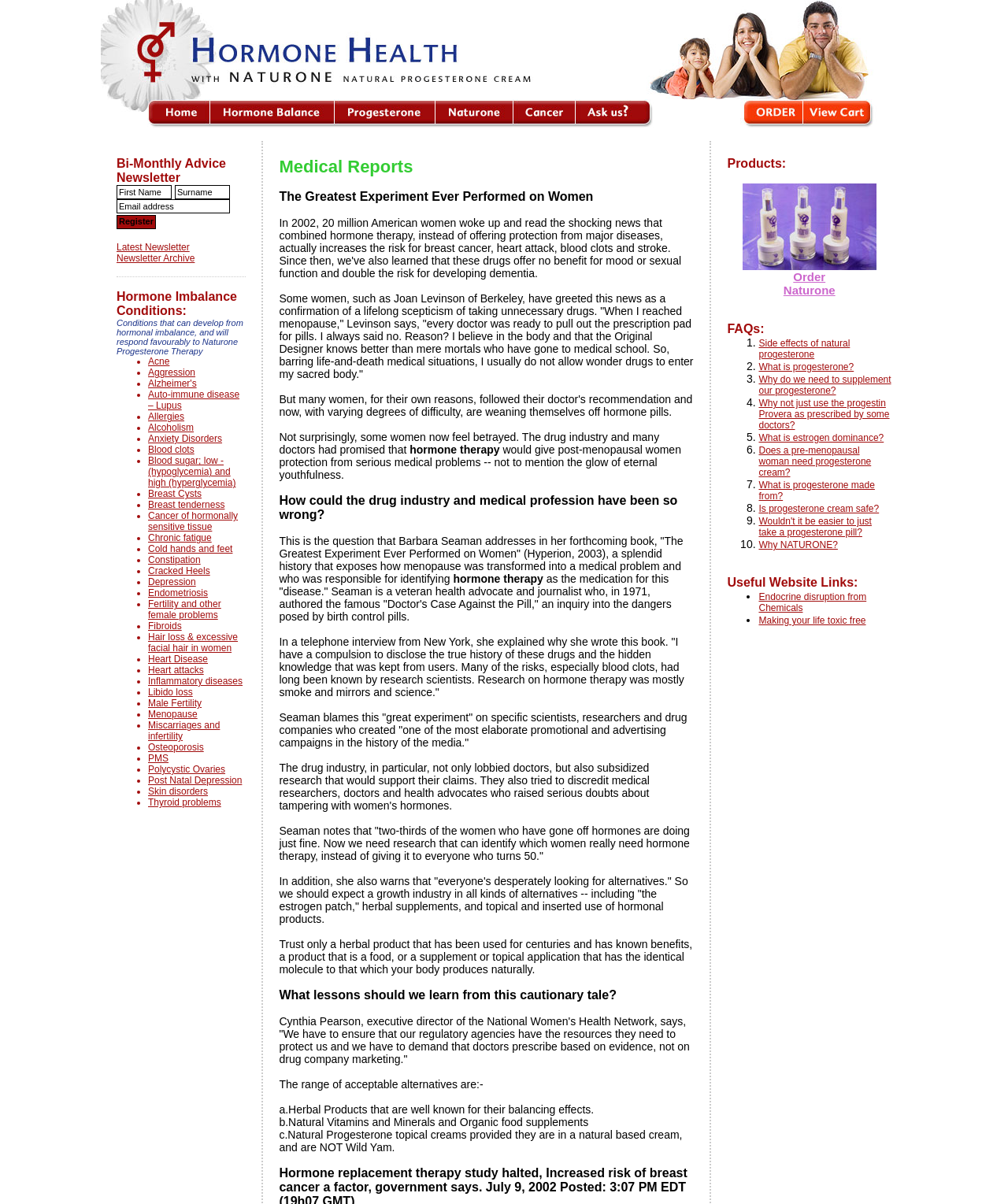Determine the bounding box coordinates of the clickable element necessary to fulfill the instruction: "Order products from Hormone Health". Provide the coordinates as four float numbers within the 0 to 1 range, i.e., [left, top, right, bottom].

[0.734, 0.098, 0.796, 0.109]